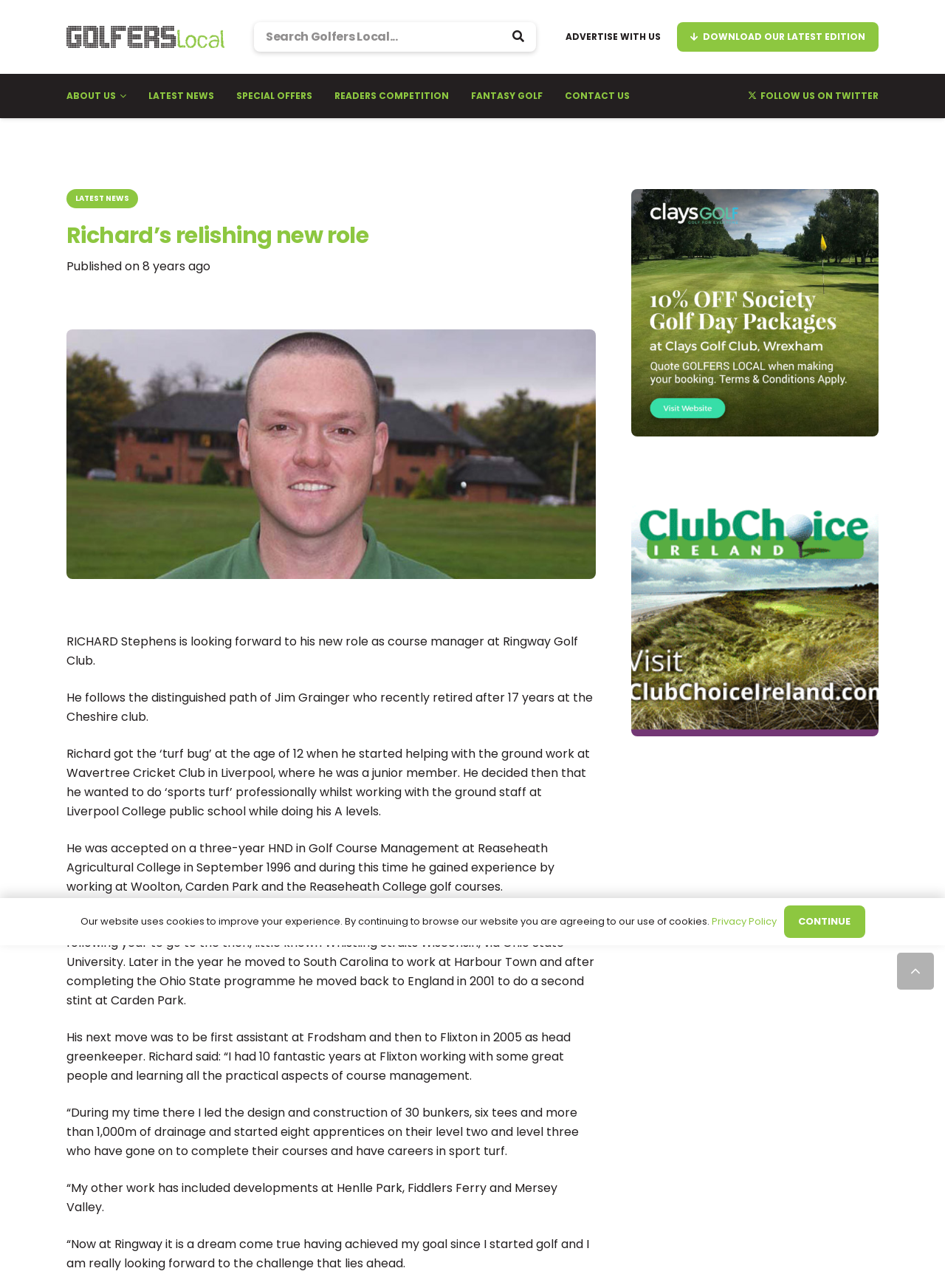Given the element description: "Advertise With Us", predict the bounding box coordinates of the UI element it refers to, using four float numbers between 0 and 1, i.e., [left, top, right, bottom].

[0.598, 0.017, 0.699, 0.04]